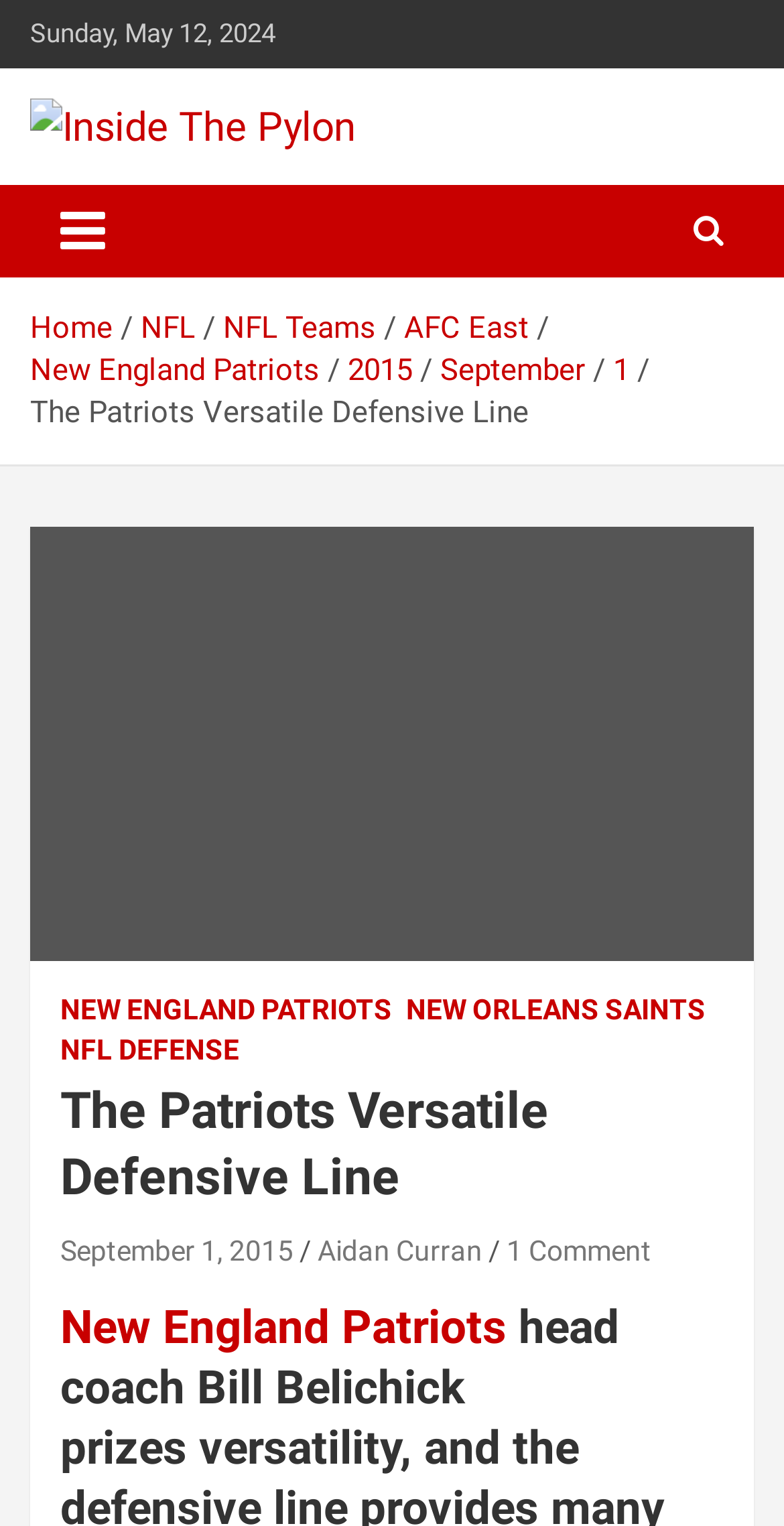Refer to the screenshot and give an in-depth answer to this question: What is the date of the article?

I found the date of the article by looking at the top of the webpage, where it says 'Sunday, May 12, 2024'.